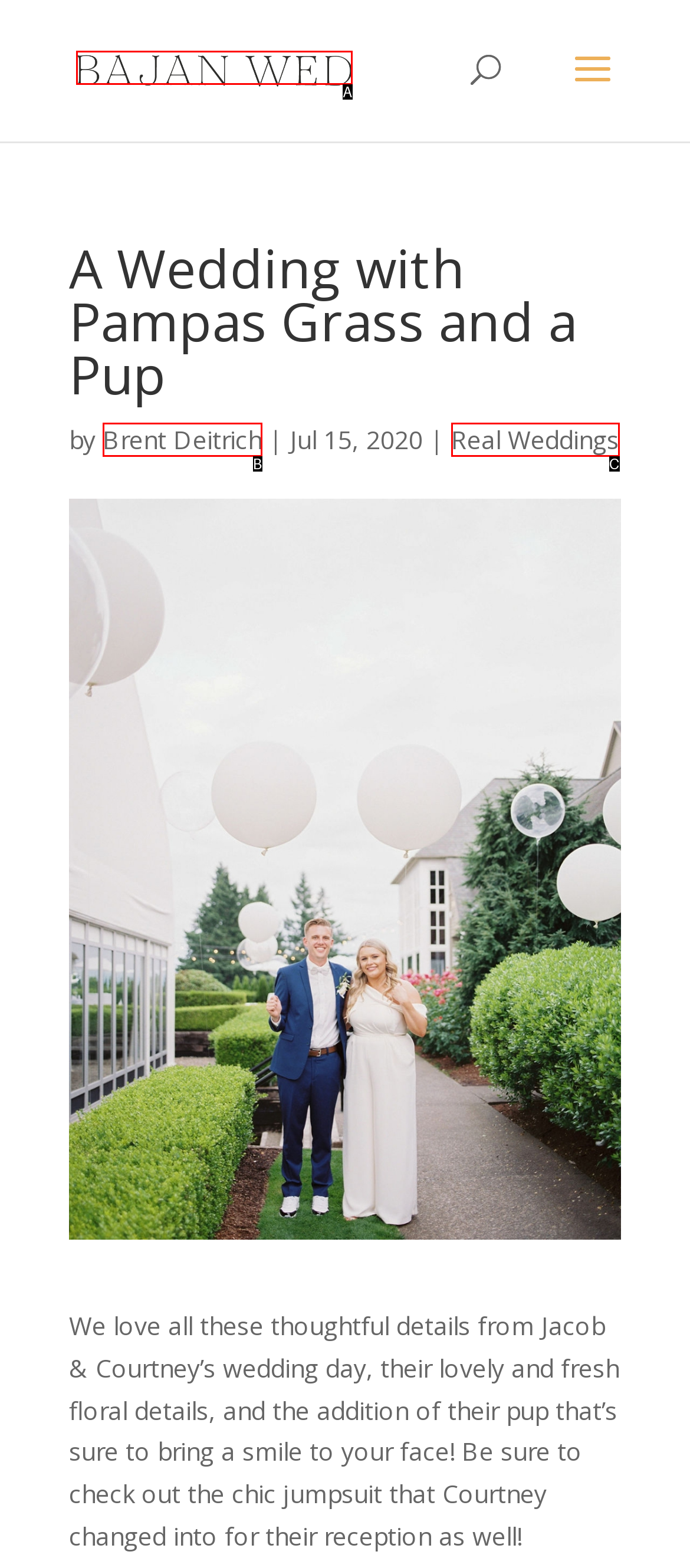Which option is described as follows: Real Weddings
Answer with the letter of the matching option directly.

C